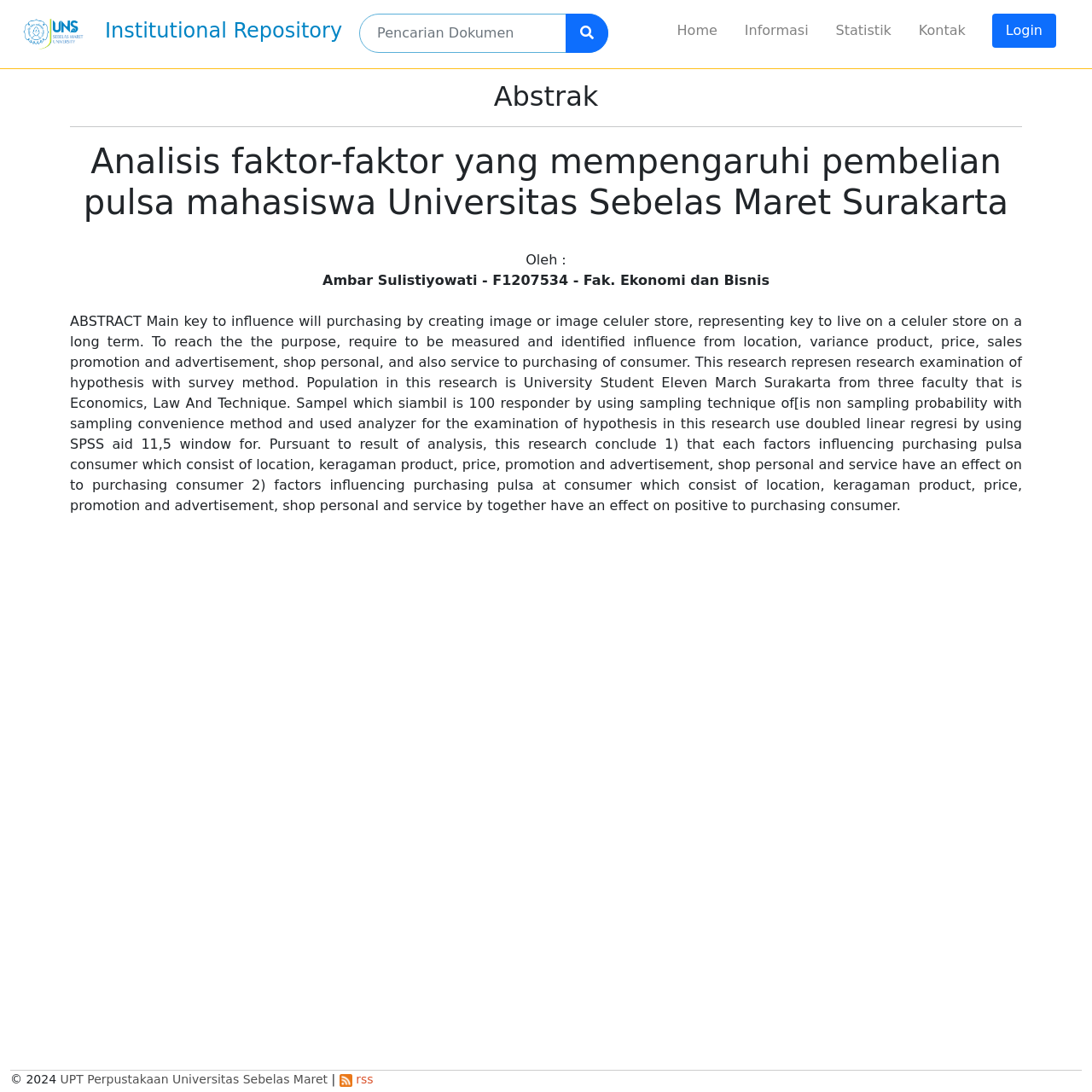Given the description of a UI element: "UPT Perpustakaan Universitas Sebelas Maret", identify the bounding box coordinates of the matching element in the webpage screenshot.

[0.055, 0.982, 0.304, 0.995]